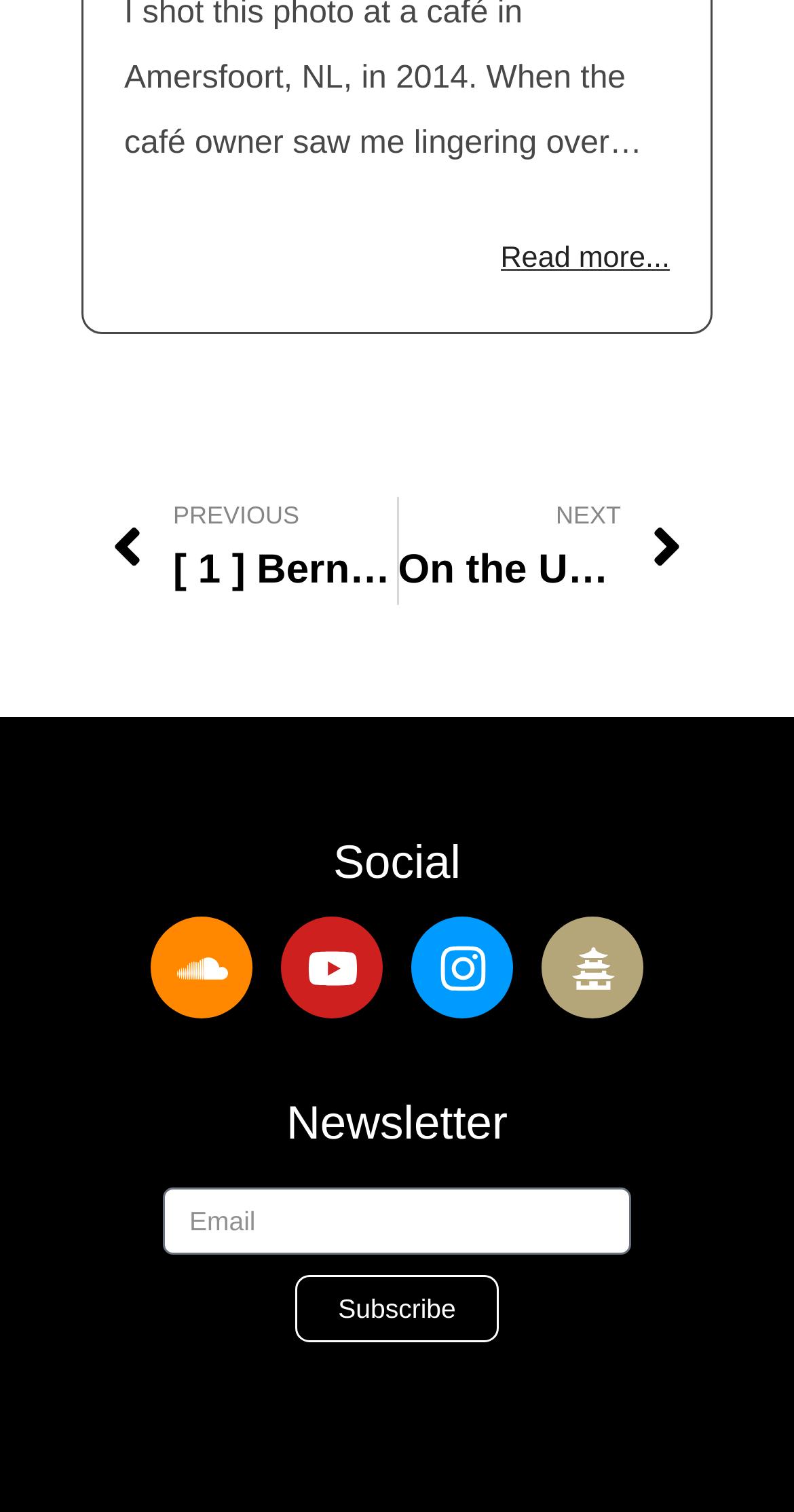What is the function of the 'Prev' and 'Next' links?
Based on the screenshot, give a detailed explanation to answer the question.

The 'Prev' and 'Next' links are located at the top of the webpage, with the 'Prev' link showing a title of a previous article and the 'Next' link showing a title of a next article, indicating that these links are used to navigate between articles.